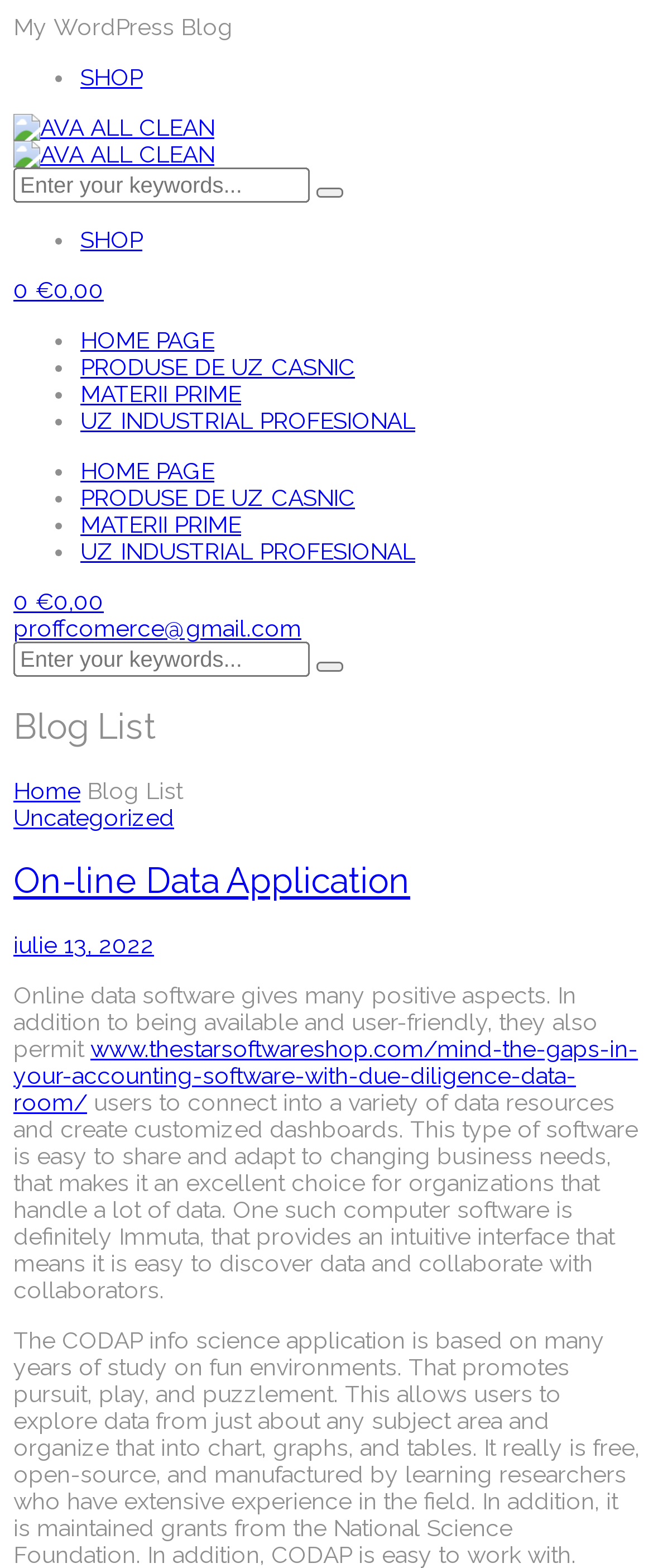Provide the bounding box coordinates for the UI element that is described by this text: "iulie 13, 2022". The coordinates should be in the form of four float numbers between 0 and 1: [left, top, right, bottom].

[0.021, 0.594, 0.236, 0.611]